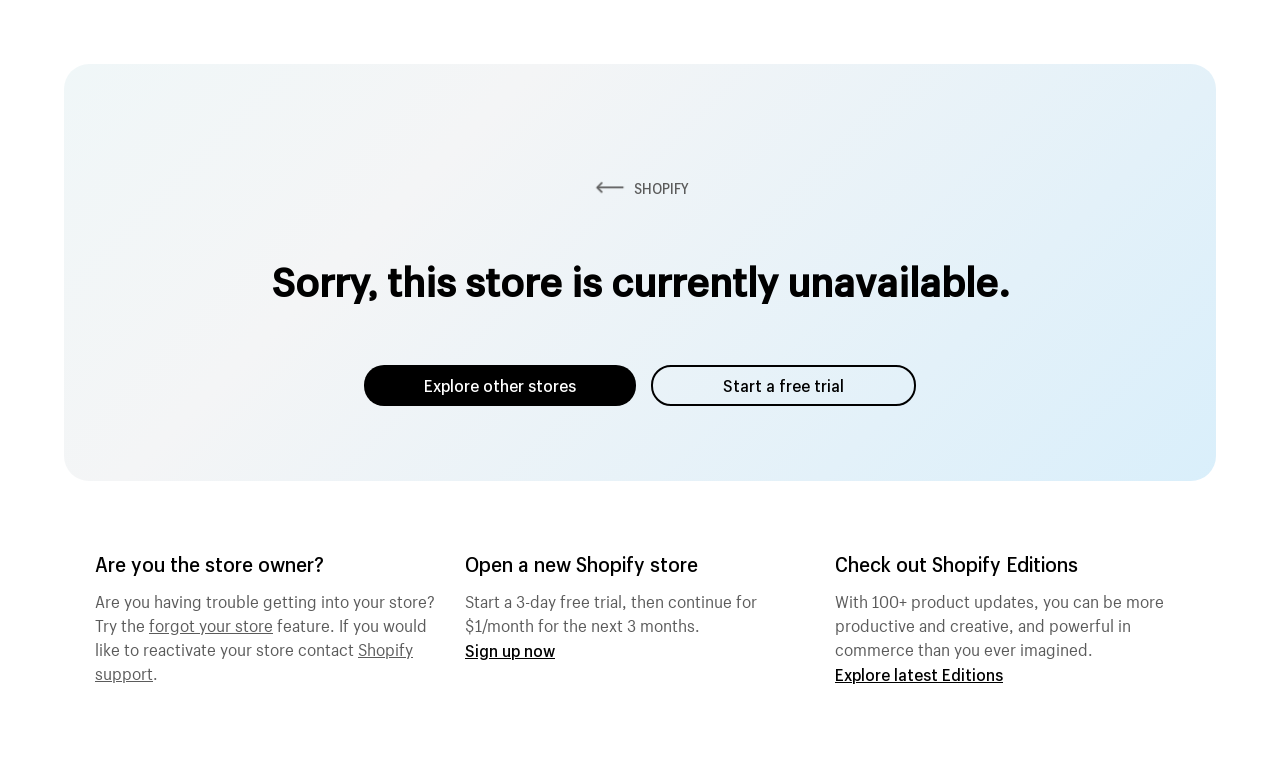Give a detailed account of the webpage's layout and content.

The webpage appears to be a Shopify ecommerce platform page. At the top, there is a link to "SHOPIFY" accompanied by an image, positioned near the center of the page. Below this, a prominent heading reads "Sorry, this store is currently unavailable." 

To the right of the heading, there are two links: "Explore other stores" and "Start a free trial", positioned side by side. 

Further down, there is a section addressed to the store owner, with a series of static text and links. The text "Are you the store owner?" is followed by a message explaining that the store is unavailable and providing a link to "forgot your store" and "Shopify support" for assistance. 

On the right side of this section, there is an option to "Open a new Shopify store" with a brief description and a "Sign up now" link. 

Below this, there is a section promoting "Shopify Editions", with a brief description of its features and a link to "Explore latest Editions".